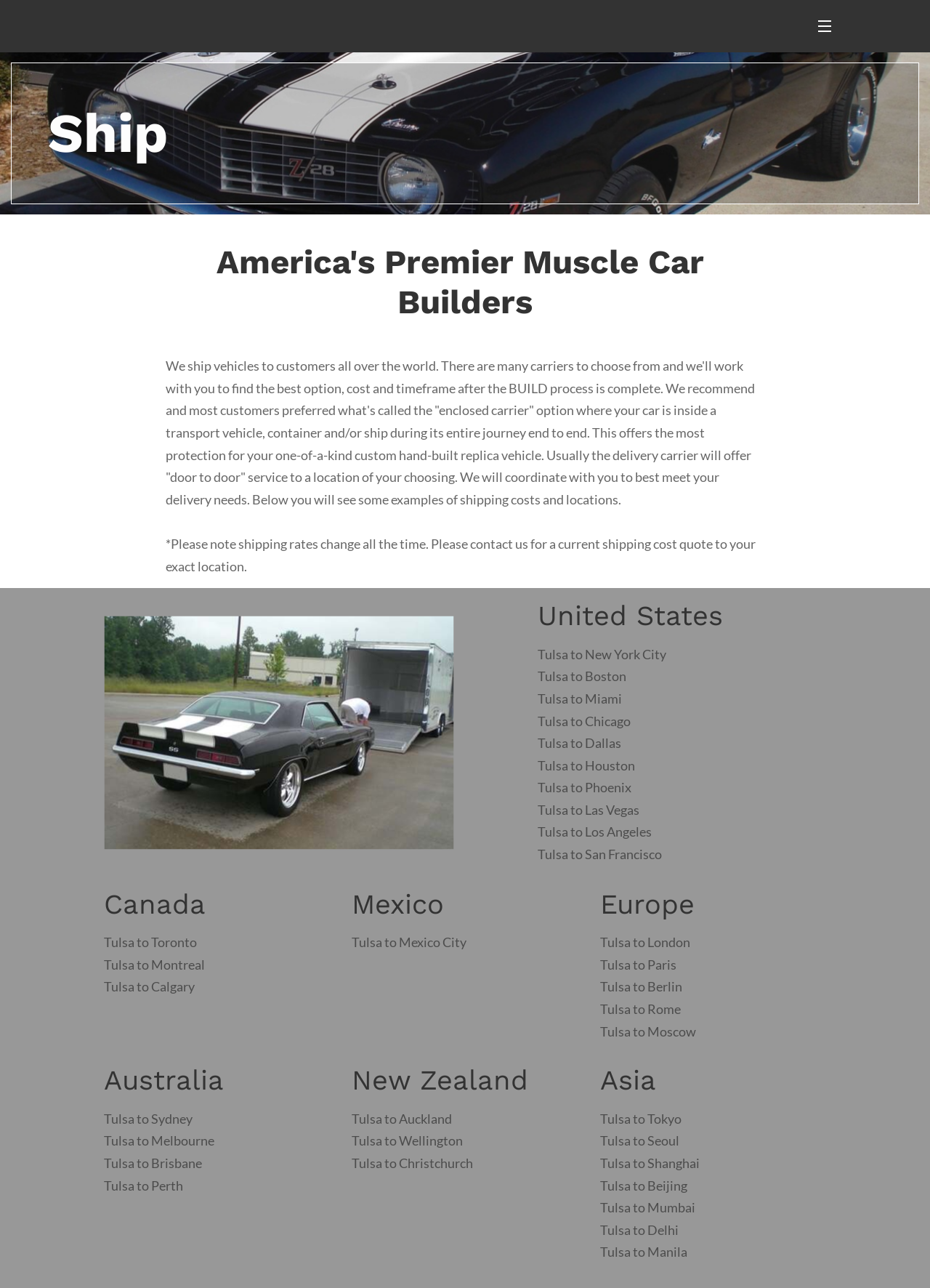What is the primary service offered by Brand New Muscle Car?
Could you answer the question in a detailed manner, providing as much information as possible?

Based on the webpage content, Brand New Muscle Car seems to be a company that specializes in building replica muscle cars, and they also provide shipping services to their customers. The webpage mentions that they ship vehicles to customers all over the world and work with them to find the best option, cost, and timeframe.